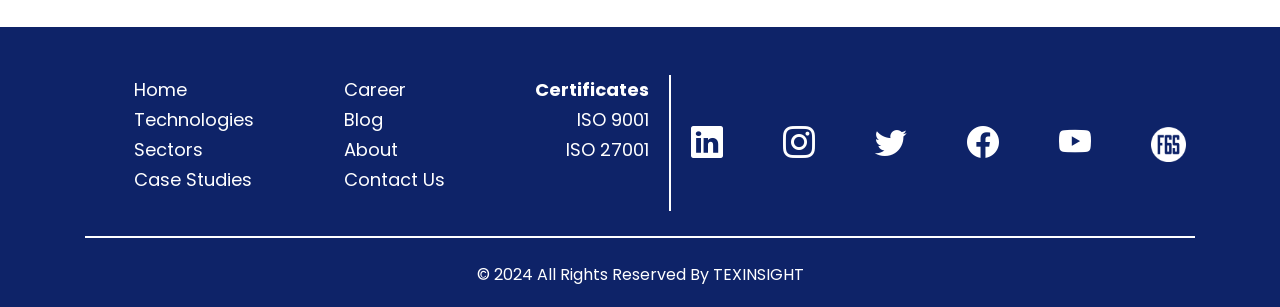Please pinpoint the bounding box coordinates for the region I should click to adhere to this instruction: "contact us".

[0.269, 0.545, 0.348, 0.627]